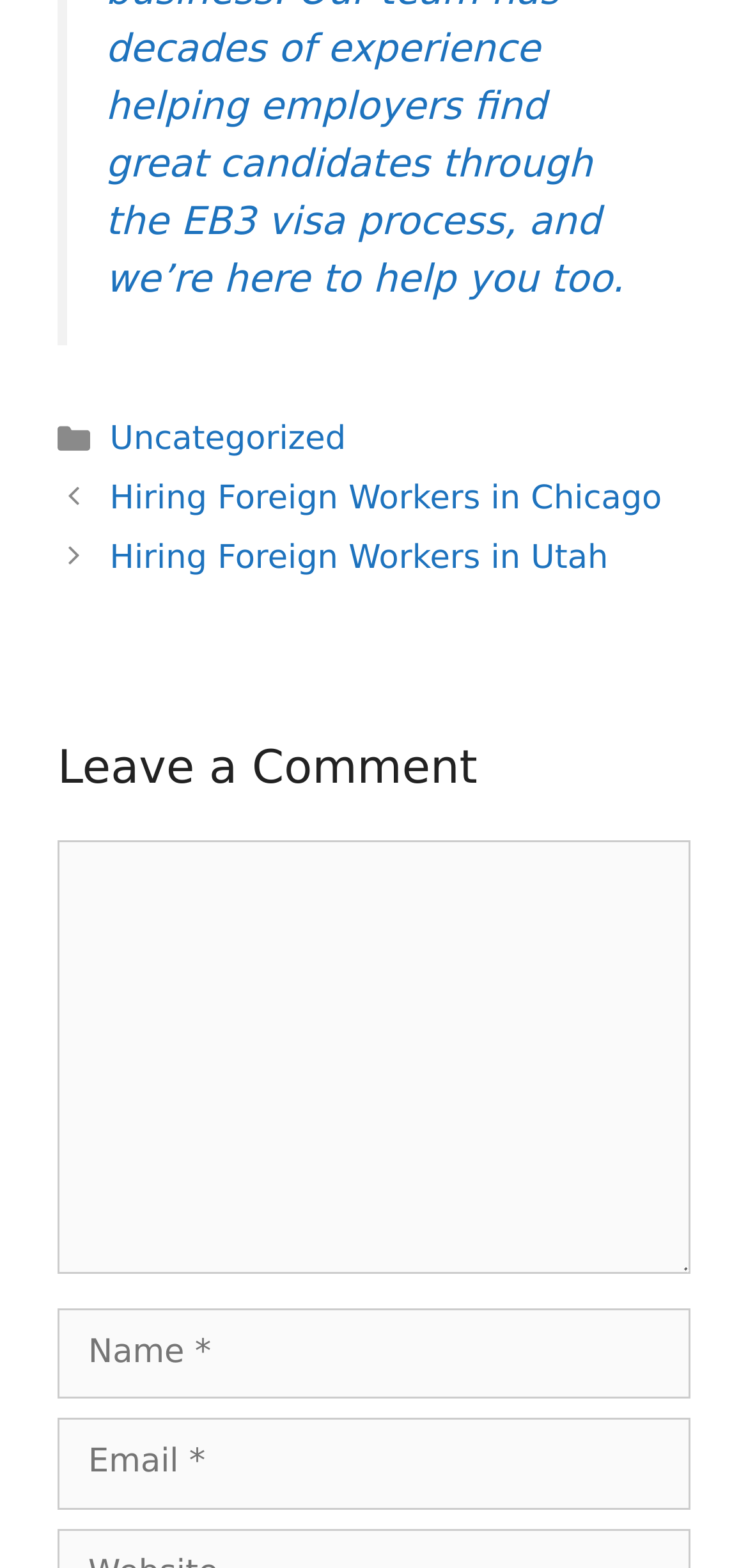What is the category of the posts in the navigation section?
Based on the visual content, answer with a single word or a brief phrase.

Uncategorized